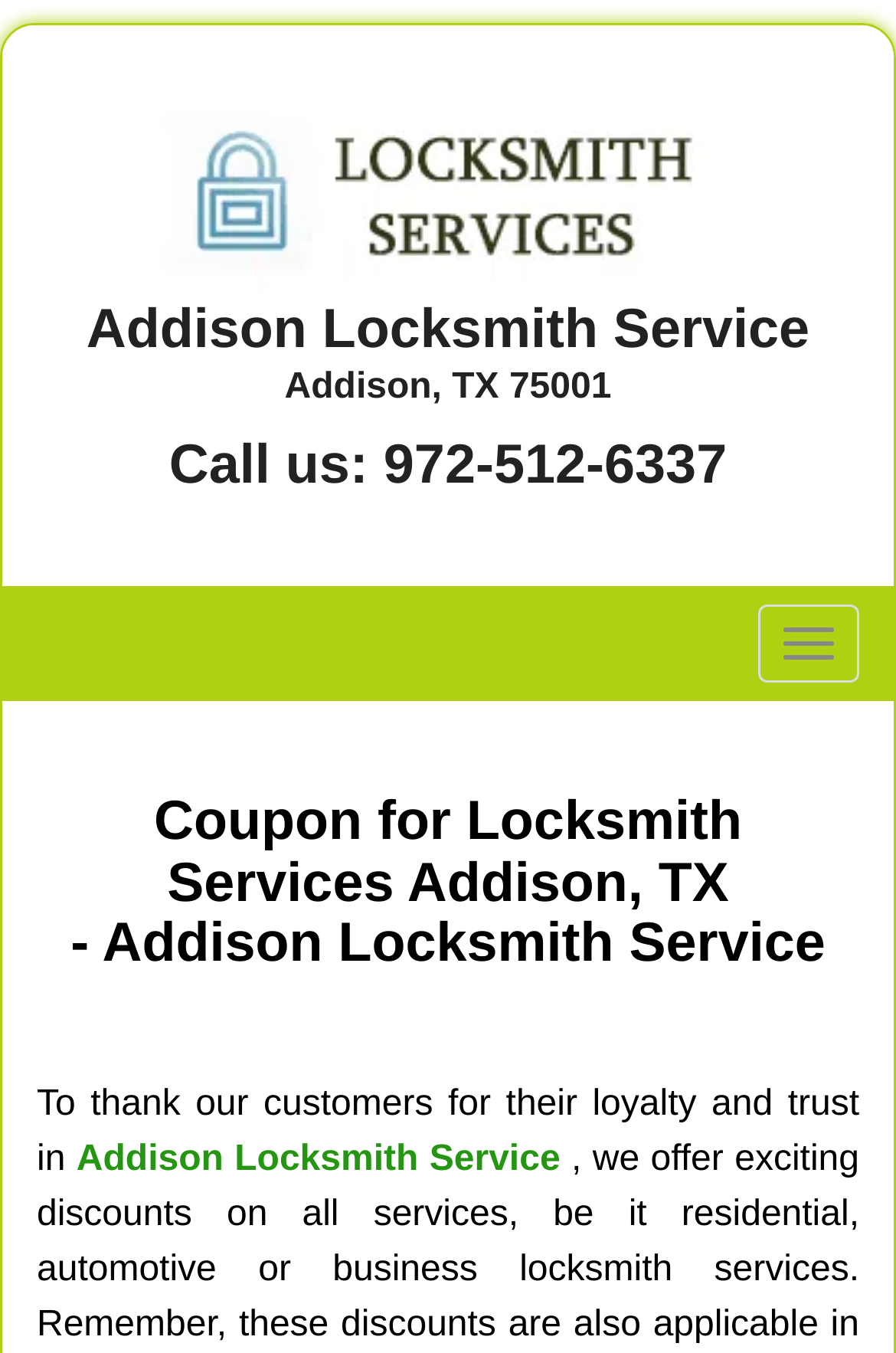Please extract the primary headline from the webpage.

Addison Locksmith Service